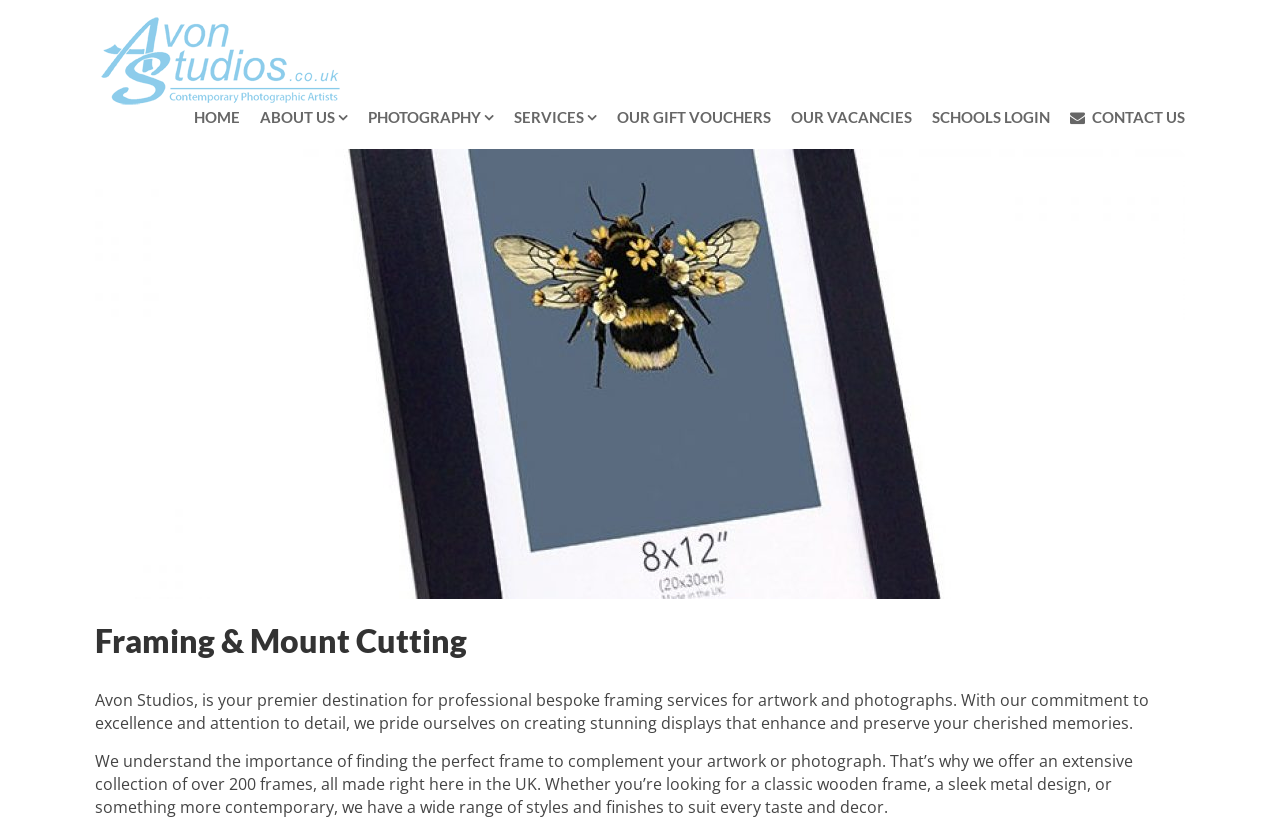Could you highlight the region that needs to be clicked to execute the instruction: "contact us"?

[0.836, 0.127, 0.926, 0.155]